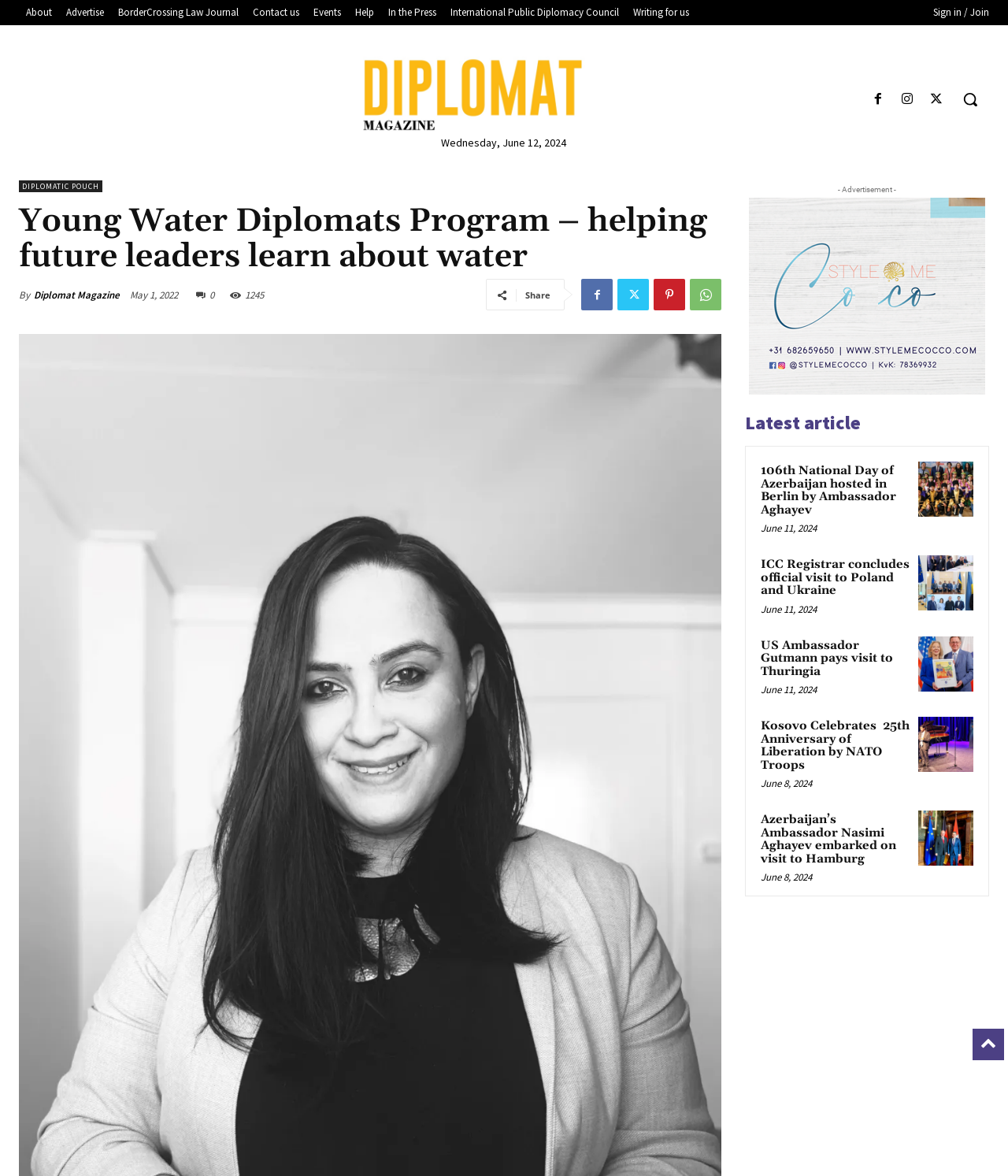Please locate the bounding box coordinates of the element that should be clicked to complete the given instruction: "View the 'ICC Registrar concludes official visit to Poland and Ukraine' article".

[0.911, 0.472, 0.966, 0.519]